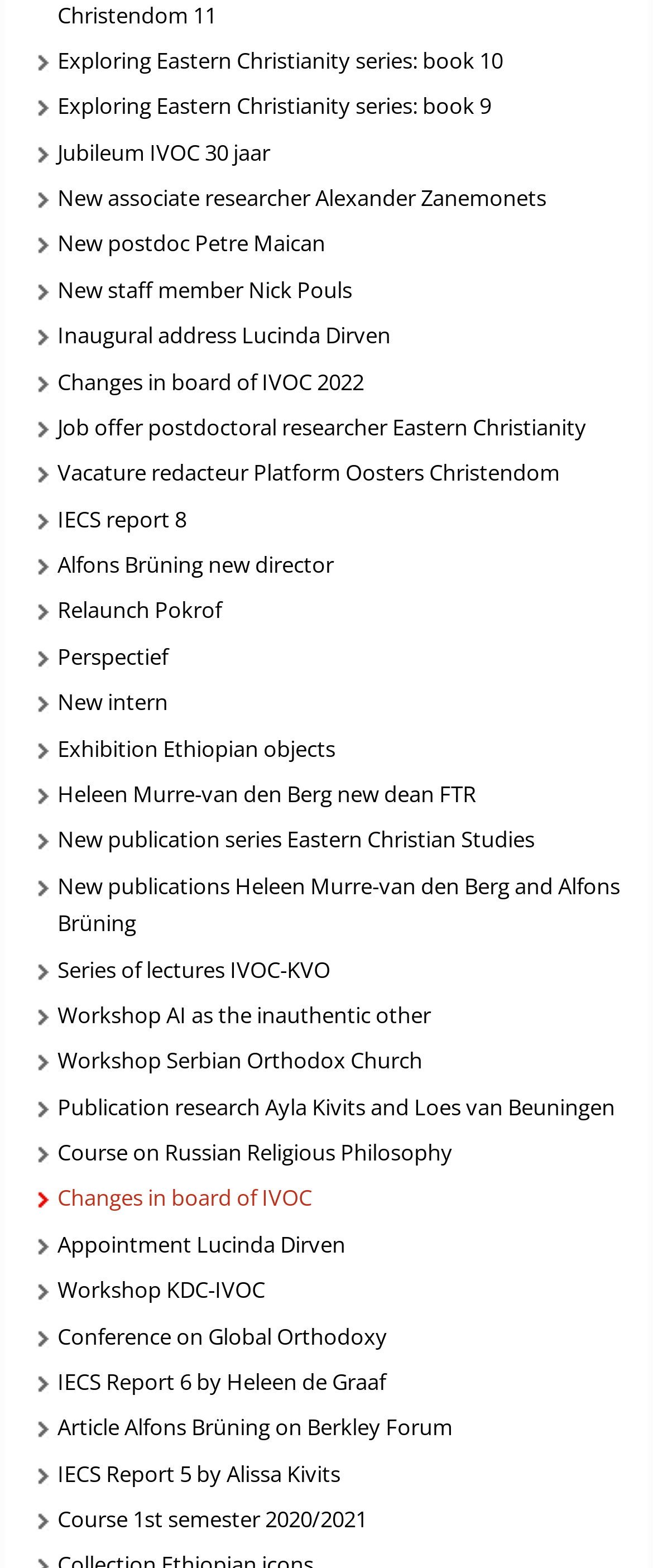Provide a brief response using a word or short phrase to this question:
What is the topic of the link at the bottom of the webpage?

Course 1st semester 2020/2021